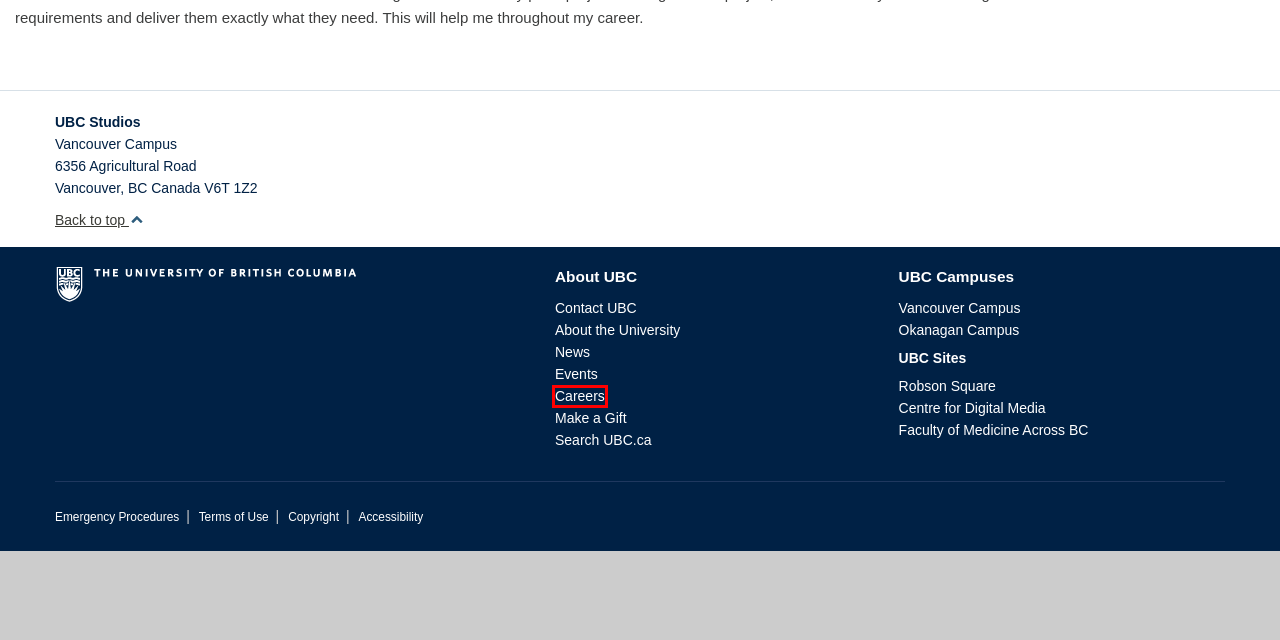Review the webpage screenshot provided, noting the red bounding box around a UI element. Choose the description that best matches the new webpage after clicking the element within the bounding box. The following are the options:
A. Home | Copyright at UBC
B. Careers and job postings | UBC Human Resources
C. Home - give UBC
D. Contact Information | The University of British Columbia
E. Web Accessibility at UBC | The University of British Columbia
F. Centre for Digital Media
G. Campus Services | The University of British Columbia
H. Campuses - UBC Faculty of Medicine

B